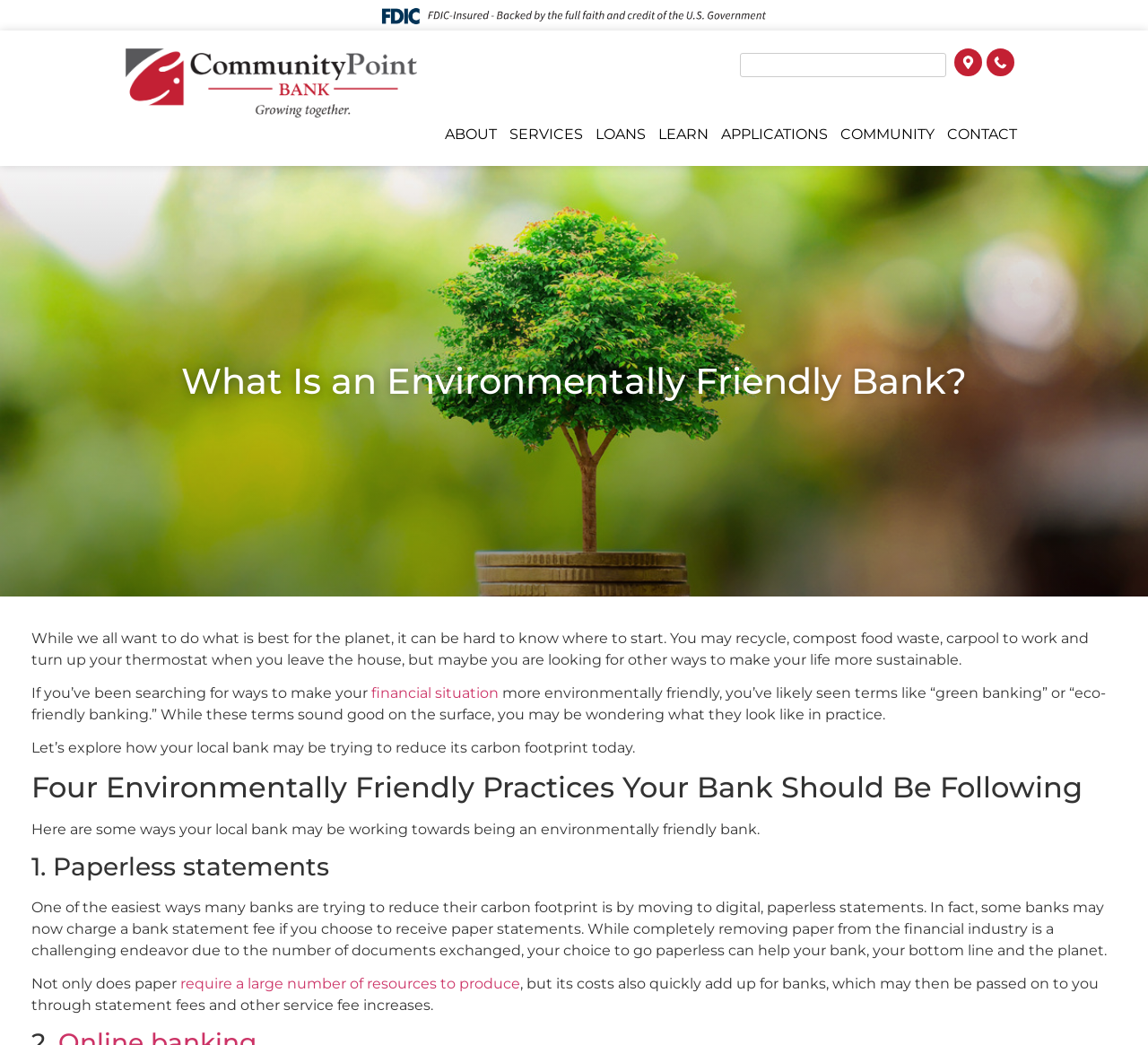Indicate the bounding box coordinates of the element that needs to be clicked to satisfy the following instruction: "Search for something". The coordinates should be four float numbers between 0 and 1, i.e., [left, top, right, bottom].

[0.645, 0.05, 0.824, 0.073]